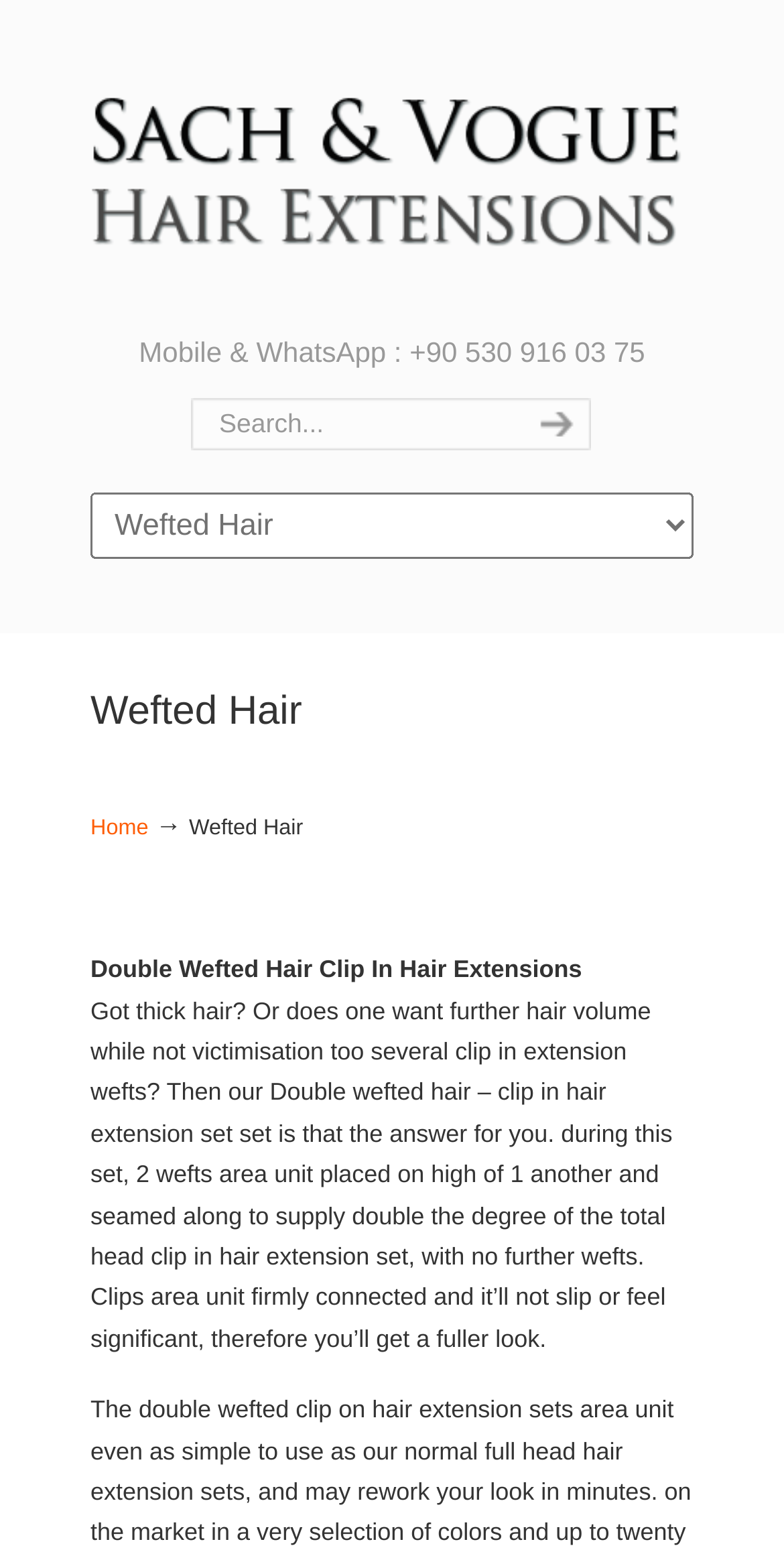Determine the bounding box coordinates of the UI element described by: "Lean, Chess, and Techno-Solutionism".

None